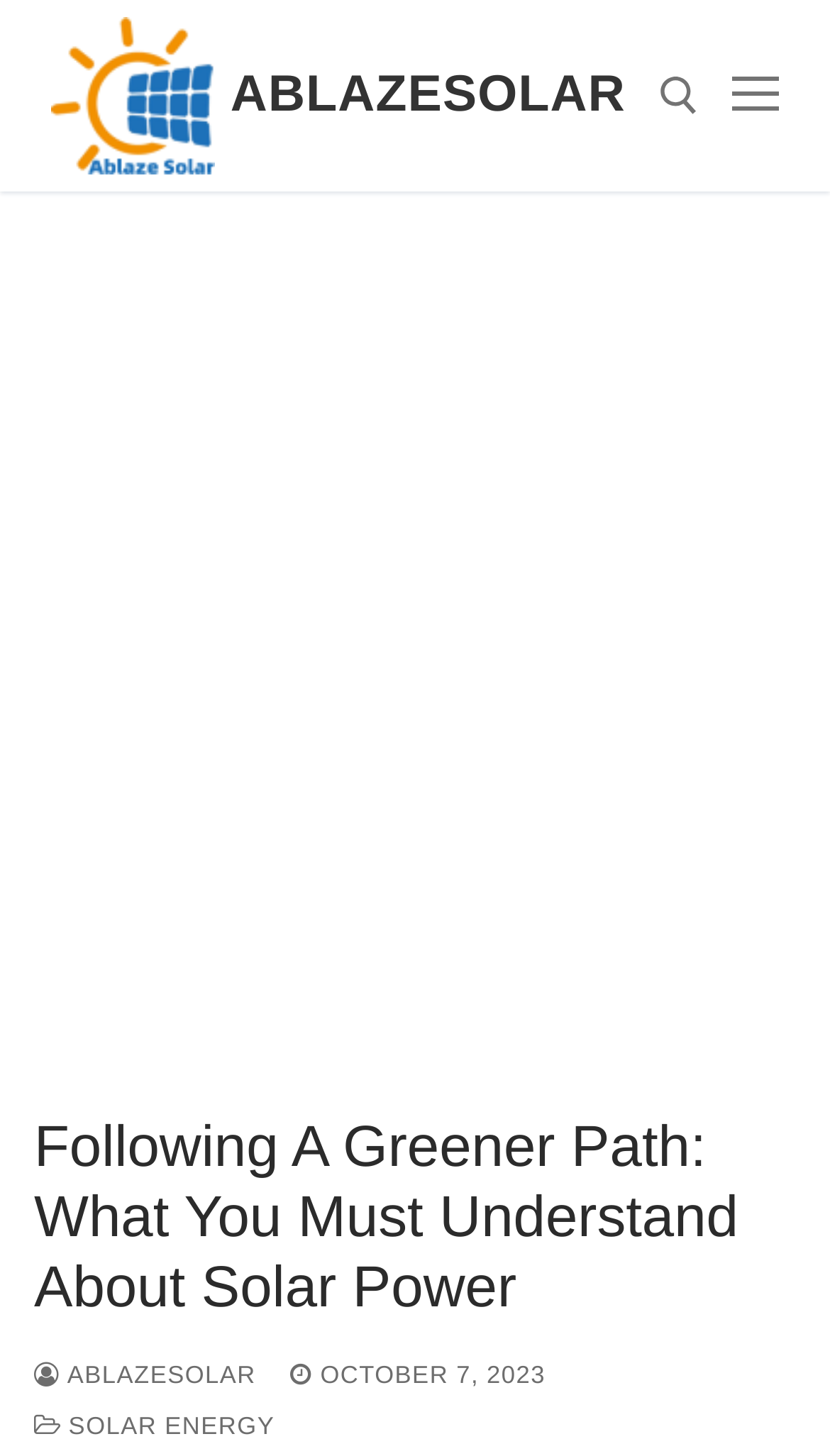Determine the bounding box for the HTML element described here: "October 7, 2023". The coordinates should be given as [left, top, right, bottom] with each number being a float between 0 and 1.

[0.349, 0.936, 0.657, 0.954]